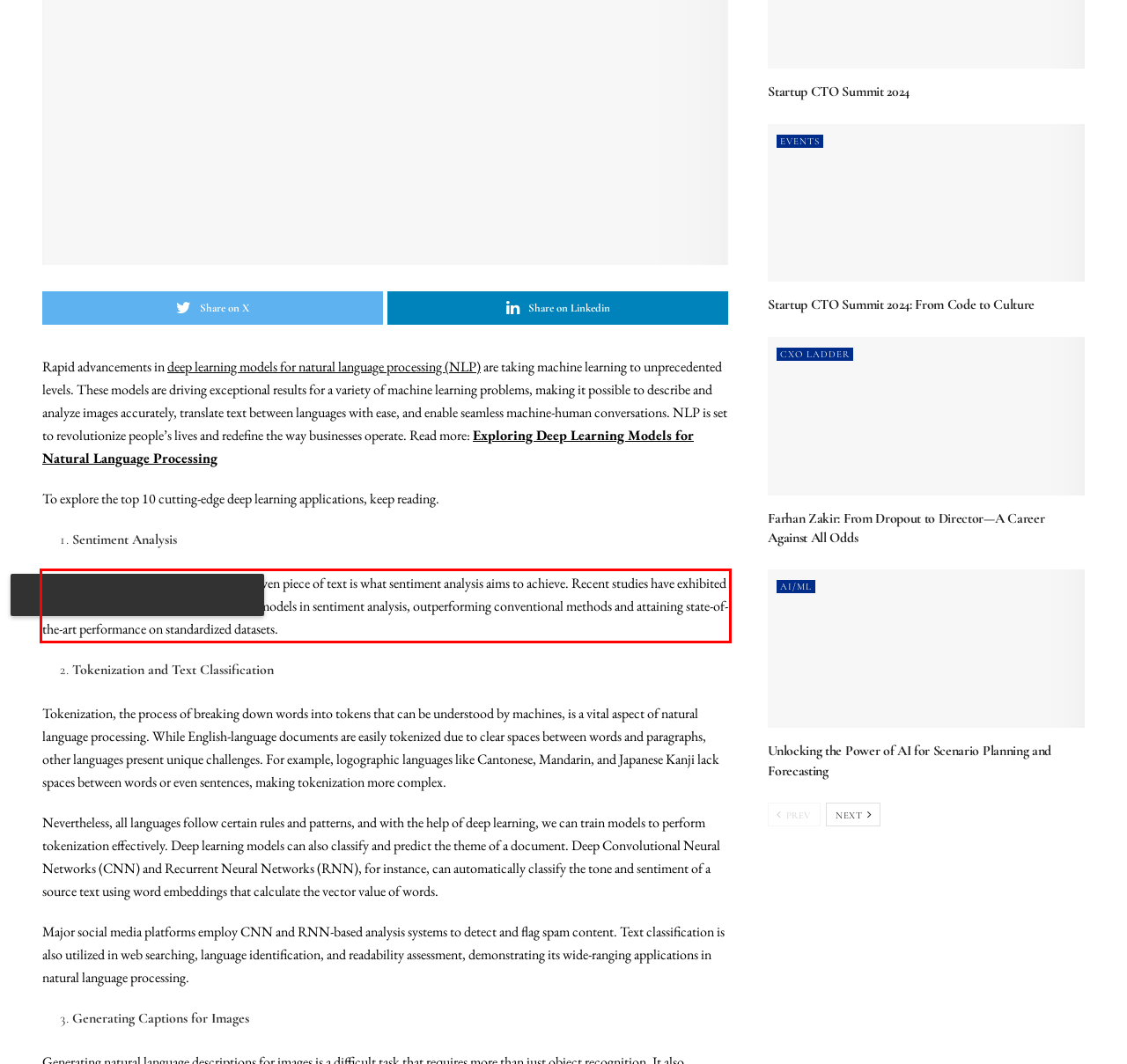Please identify and extract the text from the UI element that is surrounded by a red bounding box in the provided webpage screenshot.

Unraveling the sentiment conveyed in a given piece of text is what sentiment analysis aims to achieve. Recent studies have exhibited the remarkable efficacy of Deep Learning models in sentiment analysis, outperforming conventional methods and attaining state-of-the-art performance on standardized datasets.